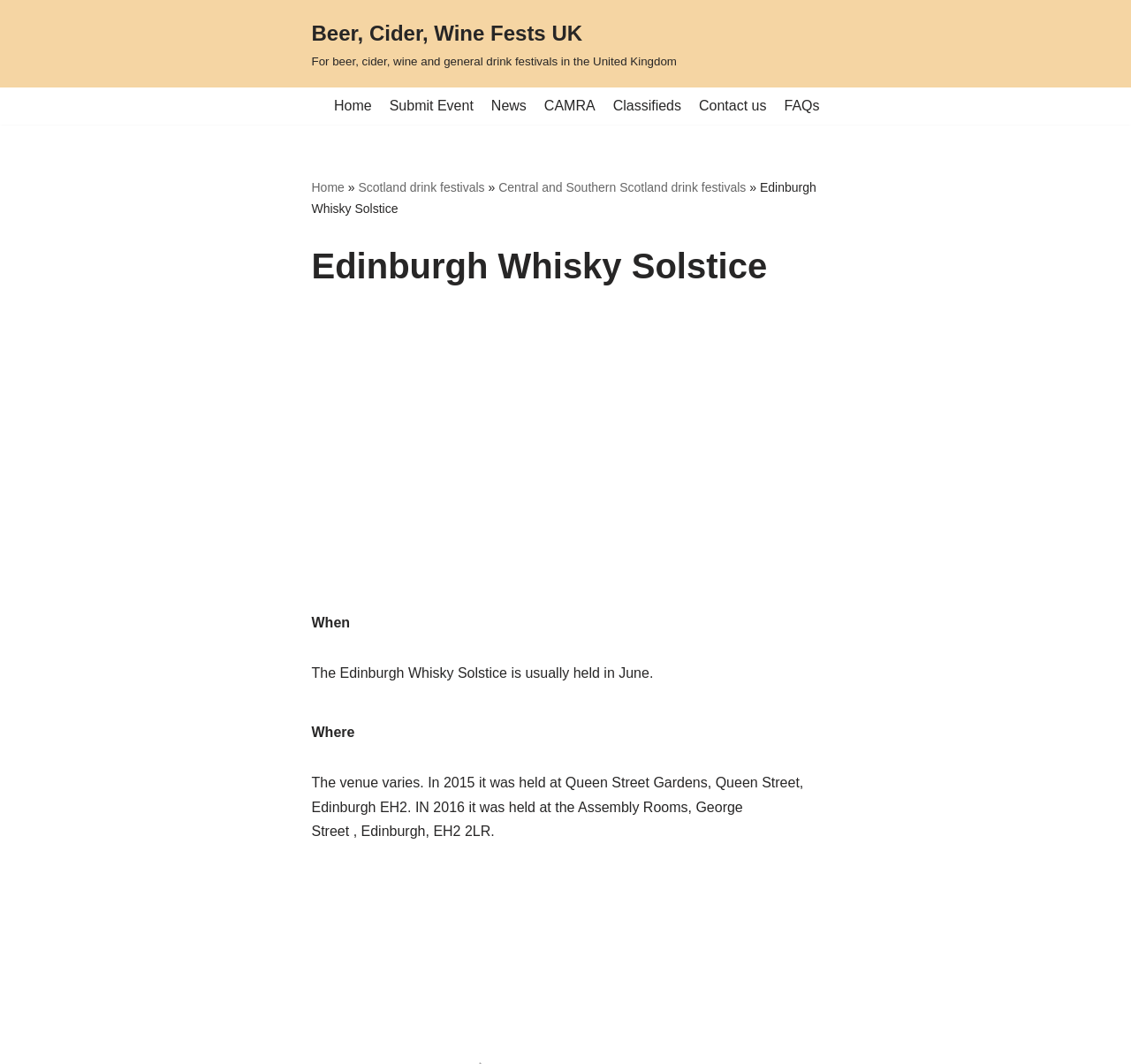Determine the bounding box coordinates of the element's region needed to click to follow the instruction: "submit an event". Provide these coordinates as four float numbers between 0 and 1, formatted as [left, top, right, bottom].

[0.344, 0.089, 0.419, 0.111]